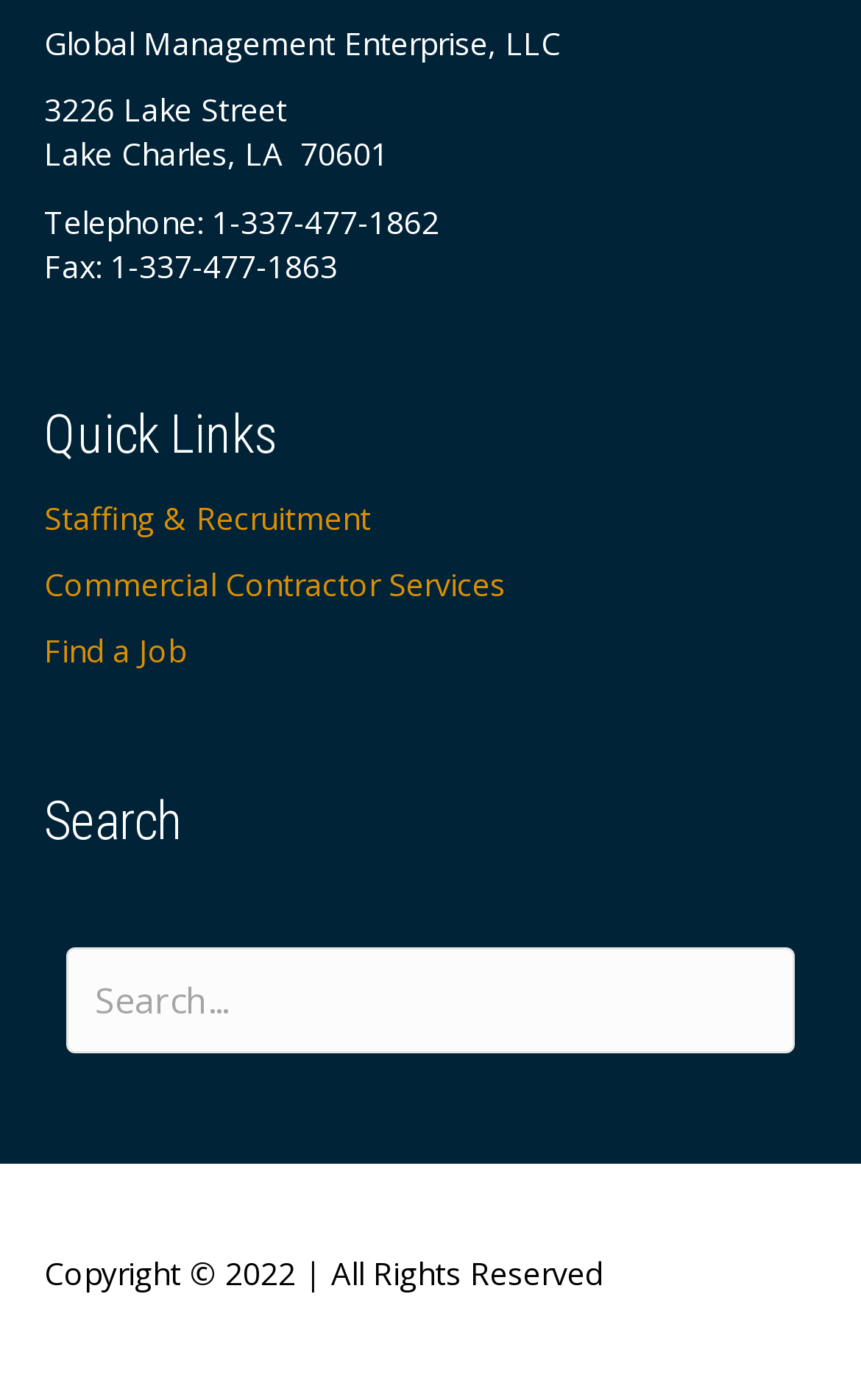What is the purpose of the form at the bottom?
Refer to the image and provide a detailed answer to the question.

The form at the bottom is a search form, which is indicated by the 'Search' heading above it and the search input box within the form.